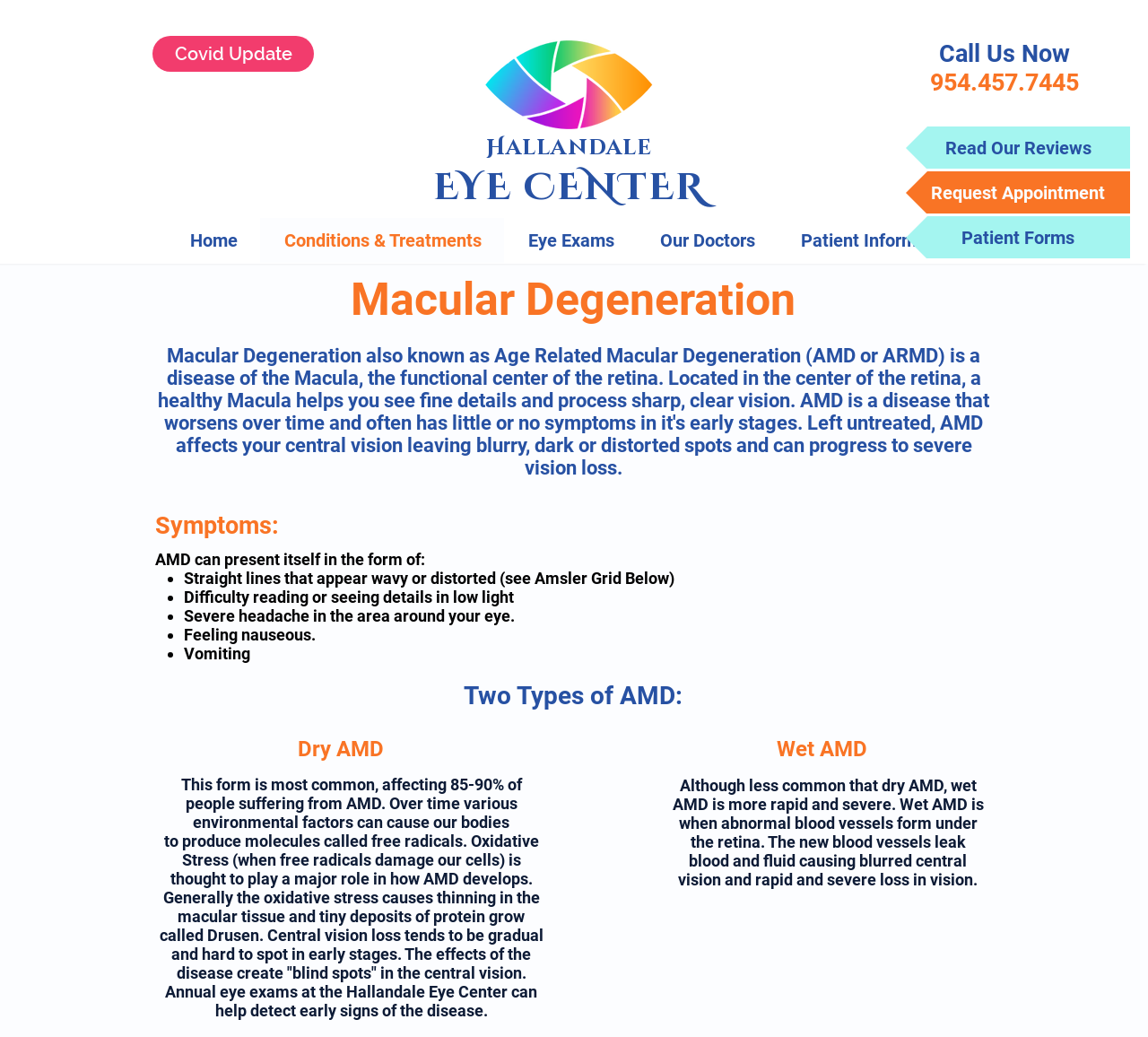What are the two types of AMD?
From the image, provide a succinct answer in one word or a short phrase.

Dry AMD and Wet AMD